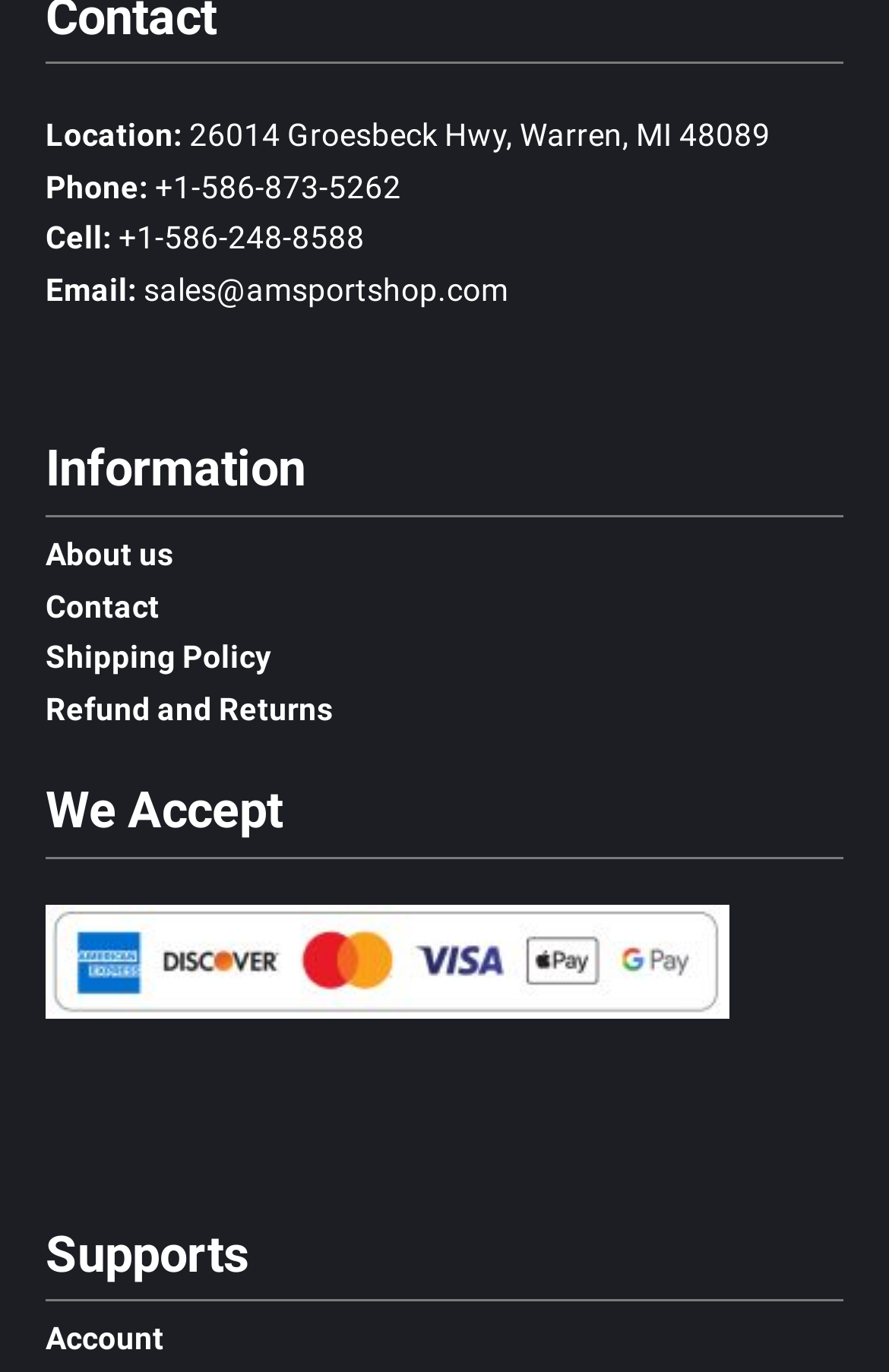What is the address of the shop? Based on the screenshot, please respond with a single word or phrase.

26014 Groesbeck Hwy, Warren, MI 48089